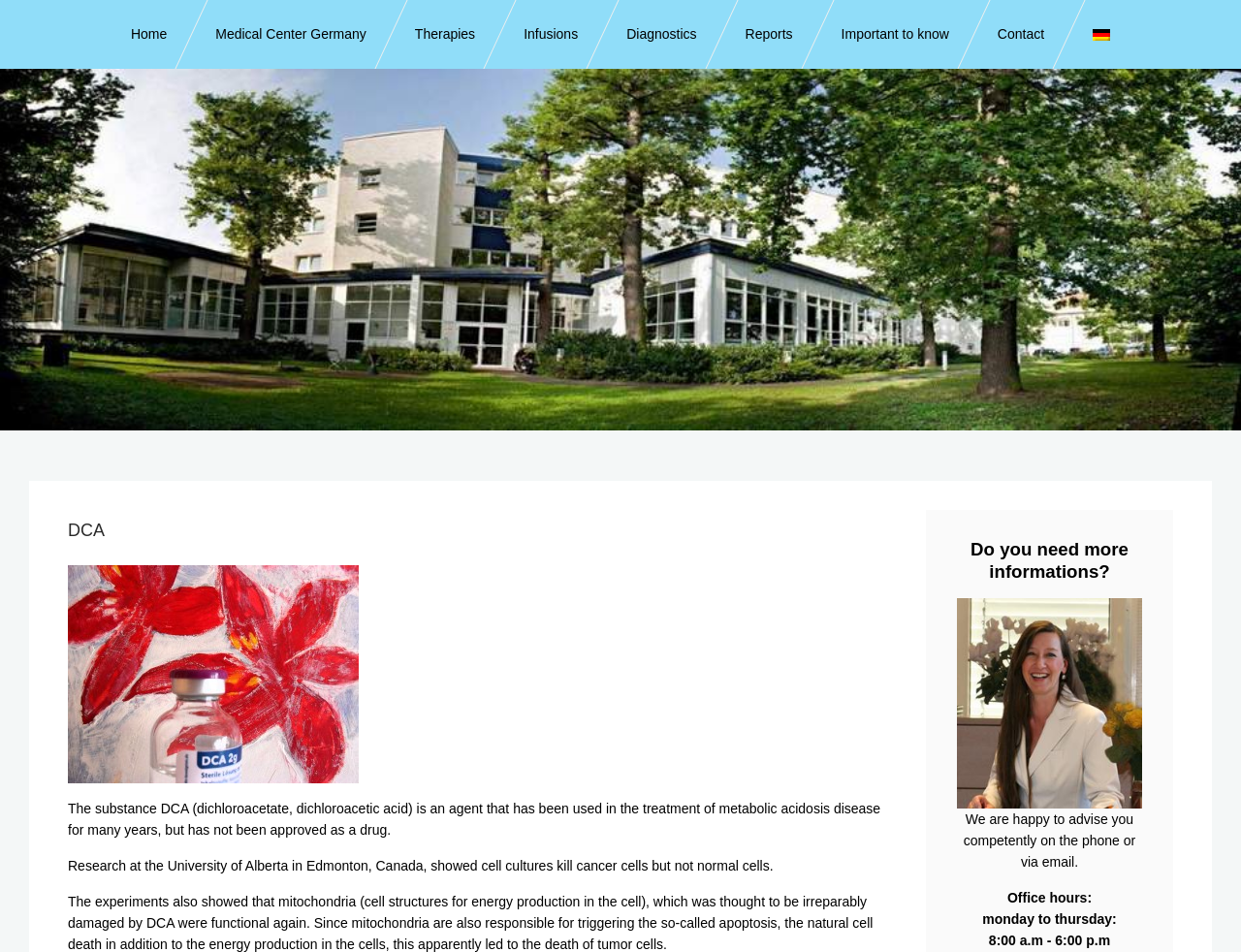What is the clinic's specialty?
Please respond to the question thoroughly and include all relevant details.

Based on the webpage's content, specifically the image and text describing DCA, it appears that the clinic Dr. Siebenhüner in Frankfurt specializes in holistic integrative medicine.